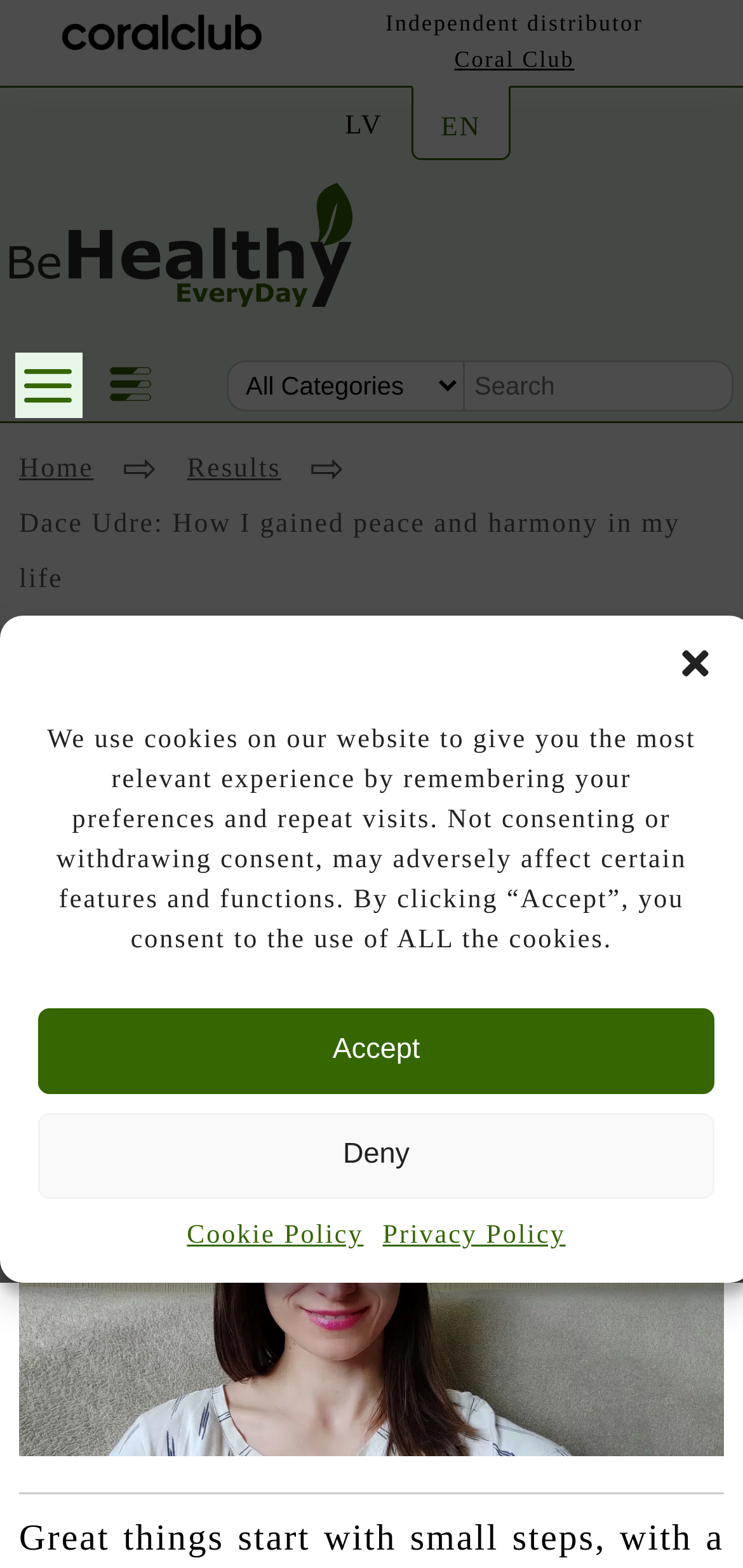Give a concise answer of one word or phrase to the question: 
What is the date of publication of the article?

24.09.2021